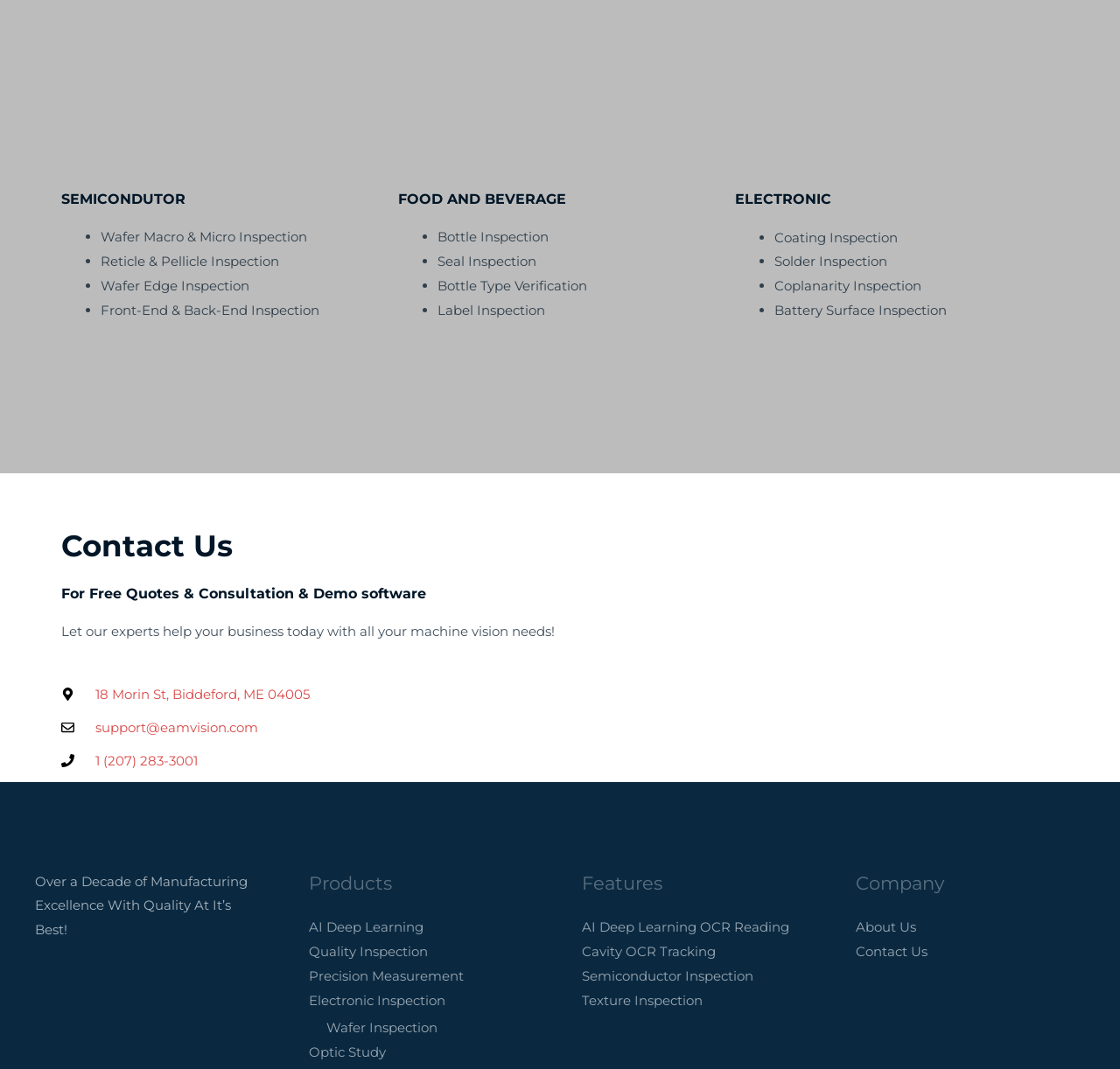What is the company's address?
Based on the image, give a one-word or short phrase answer.

18 Morin St, Biddeford, ME 04005